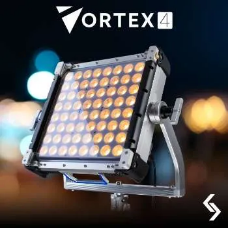Respond with a single word or short phrase to the following question: 
What is the Vortex 4 designed for?

Versatility